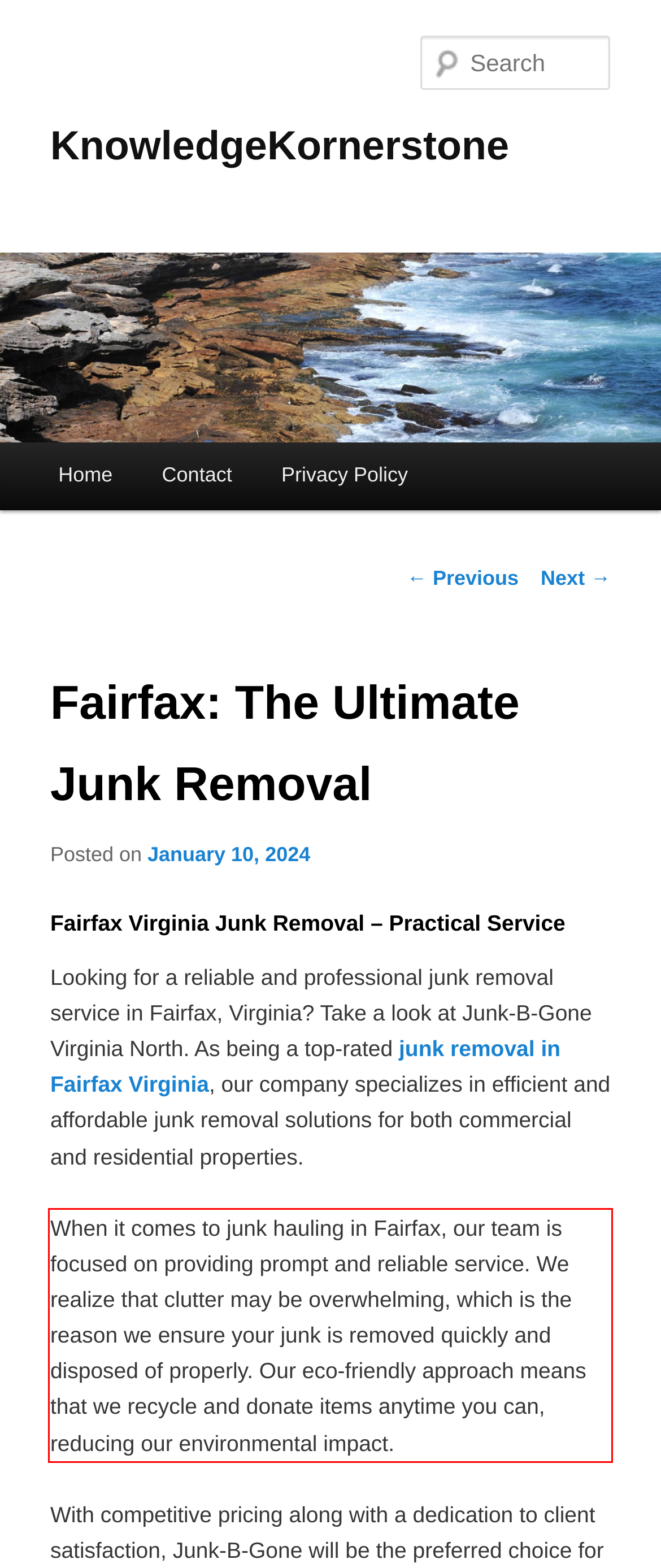Inspect the webpage screenshot that has a red bounding box and use OCR technology to read and display the text inside the red bounding box.

When it comes to junk hauling in Fairfax, our team is focused on providing prompt and reliable service. We realize that clutter may be overwhelming, which is the reason we ensure your junk is removed quickly and disposed of properly. Our eco-friendly approach means that we recycle and donate items anytime you can, reducing our environmental impact.